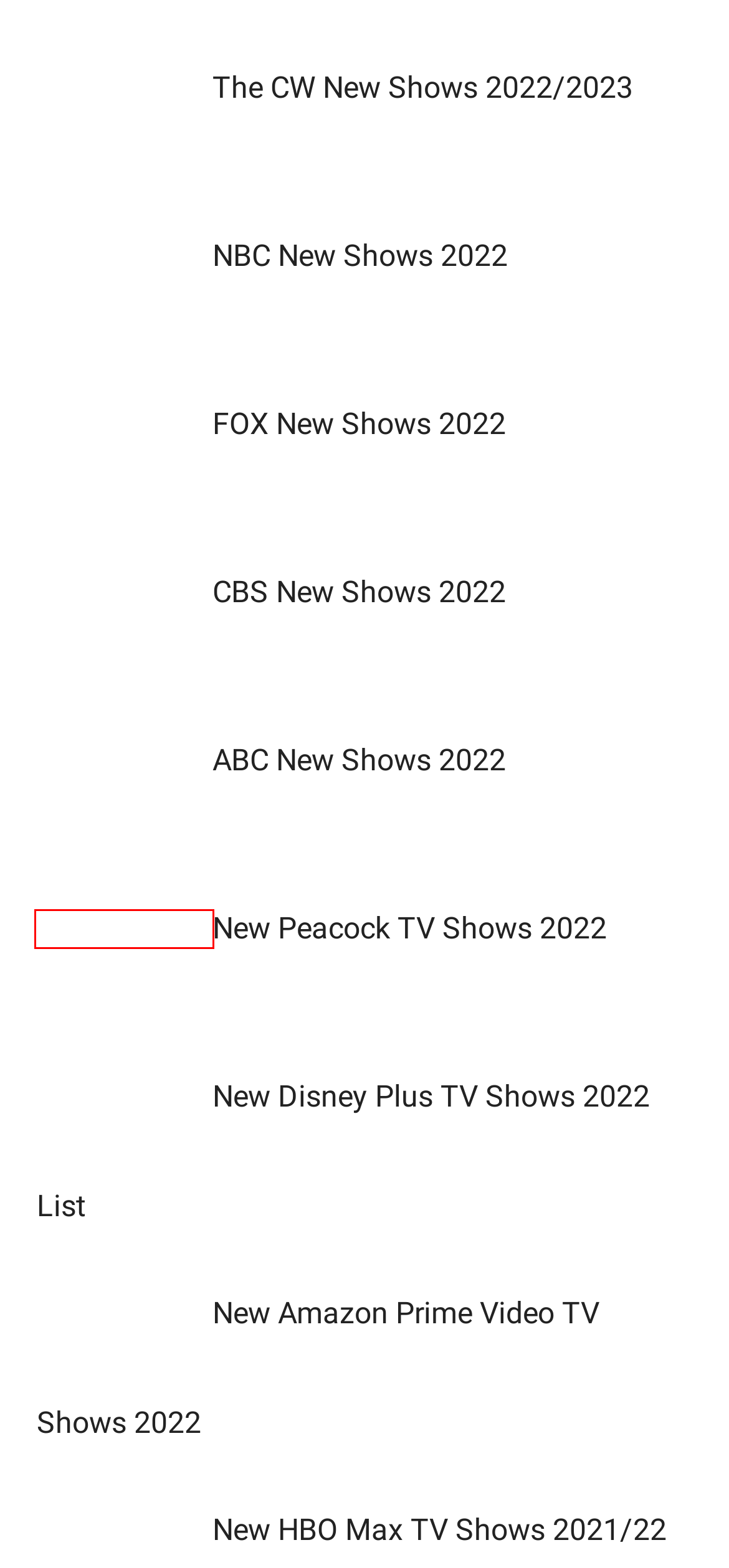A screenshot of a webpage is given, marked with a red bounding box around a UI element. Please select the most appropriate webpage description that fits the new page after clicking the highlighted element. Here are the candidates:
A. New HBO Max TV Shows 2020-21 List (Coming Soon) - New Shows TV
B. New Peacock TV Shows 2022 | Upcoming Peacock Shows 2022 - New Shows TV
C. New NBC Shows 2022 | Upcoming NBC Shows | NBC 2022 Schedule - New Shows TV
D. New Disney Plus TV Shows 2022 | Upcoming Disney+ Shows 2022 - New Shows TV
E. ABC New Shows 2021/2022 | Upcoming New ABC TV Shows 2021/2022 Season - New Shows TV
F. FOX New Shows 2022 - New Shows TV
G. The CW New Shows 2022/2023 | New CW Shows 2021/22 - New Shows TV
H. New Amazon Prime TV Shows 2022 | Upcoming Amazon Shows 2022 - New Shows TV

B